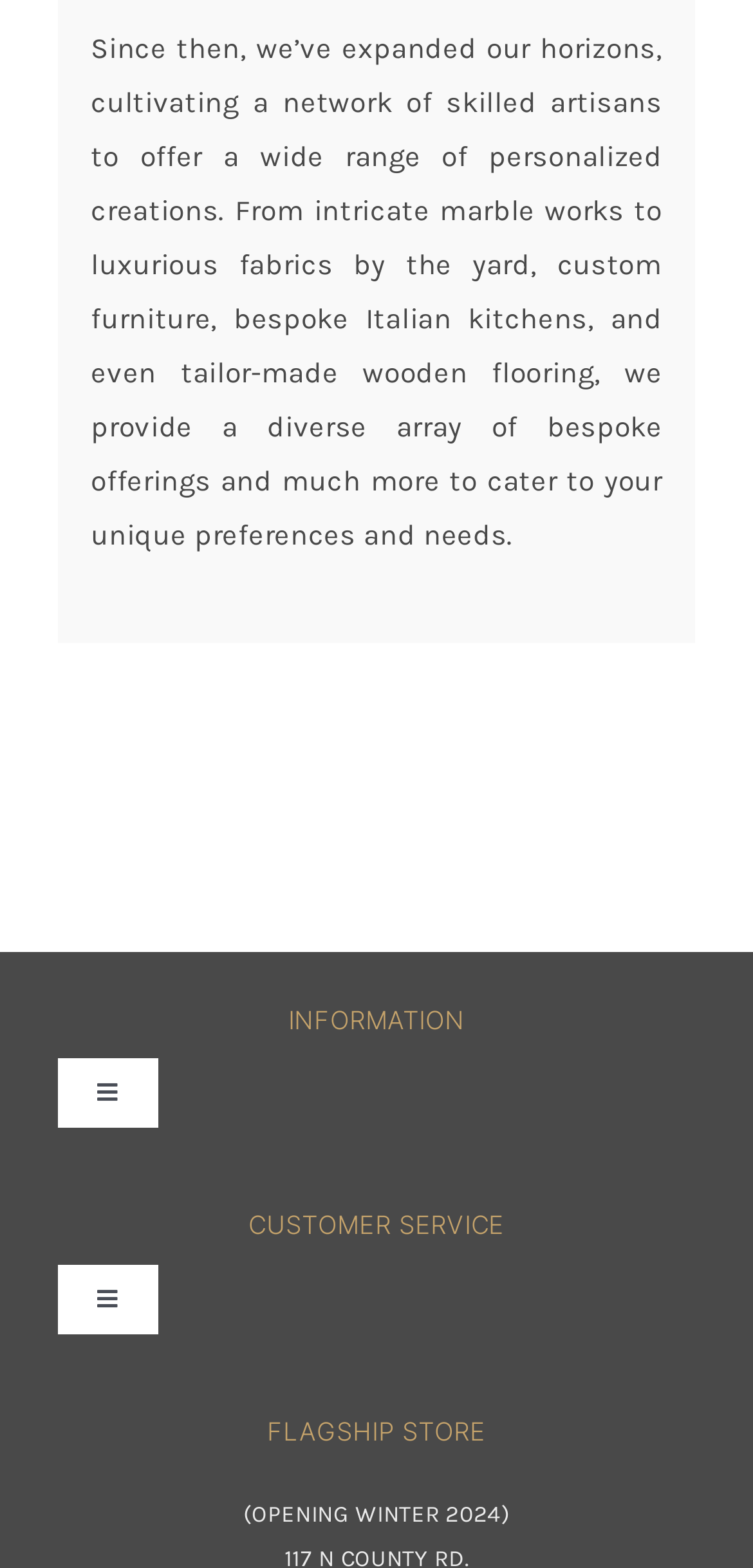Using the details from the image, please elaborate on the following question: What is the purpose of the toggle navigation buttons?

The toggle navigation buttons, represented by the button elements with the text 'Toggle Navigation  ', are likely used to expand or collapse the footer menus, allowing users to access or hide the menu items.